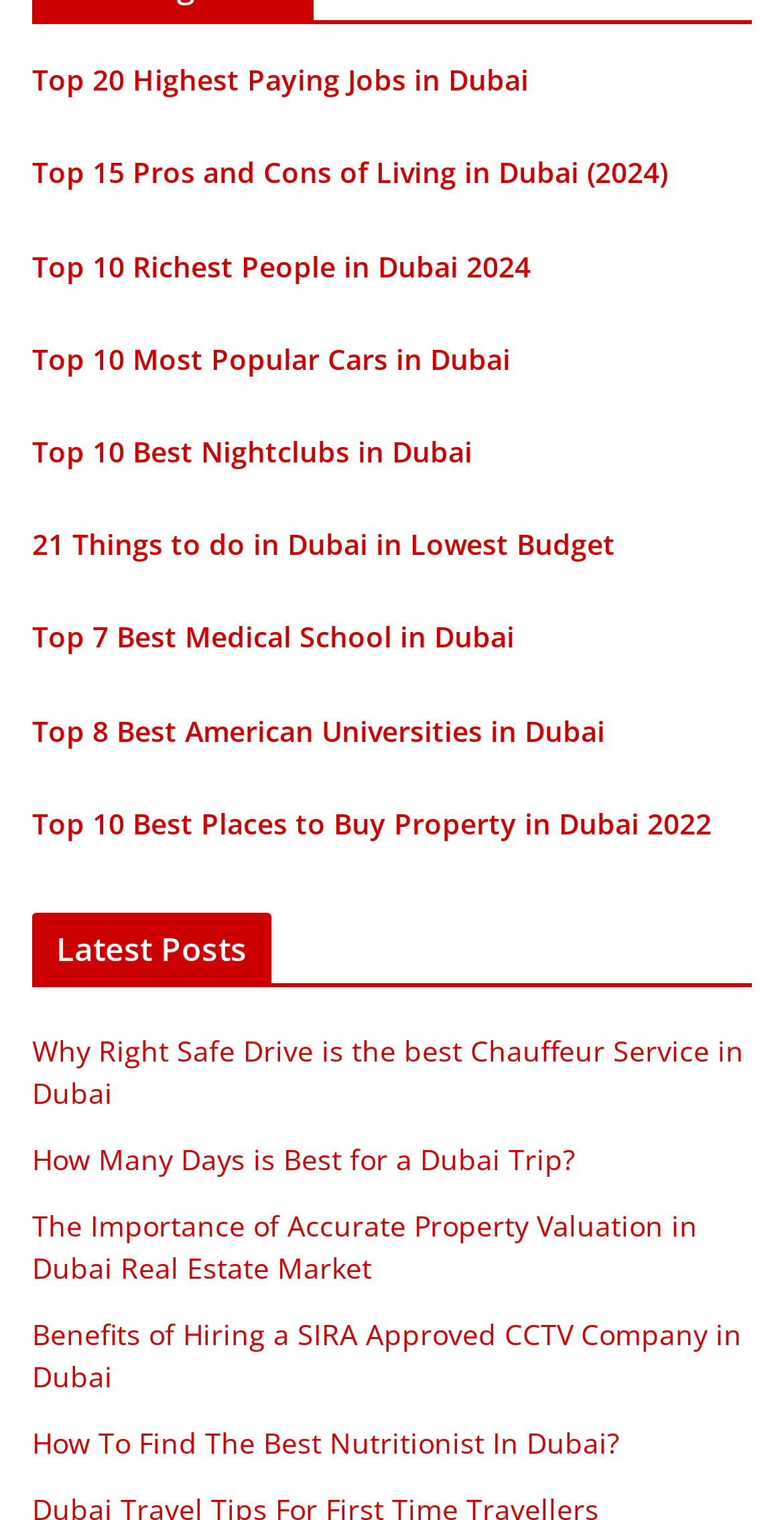Can you specify the bounding box coordinates for the region that should be clicked to fulfill this instruction: "Click on The European Credit Transfer System (ECTS)".

None